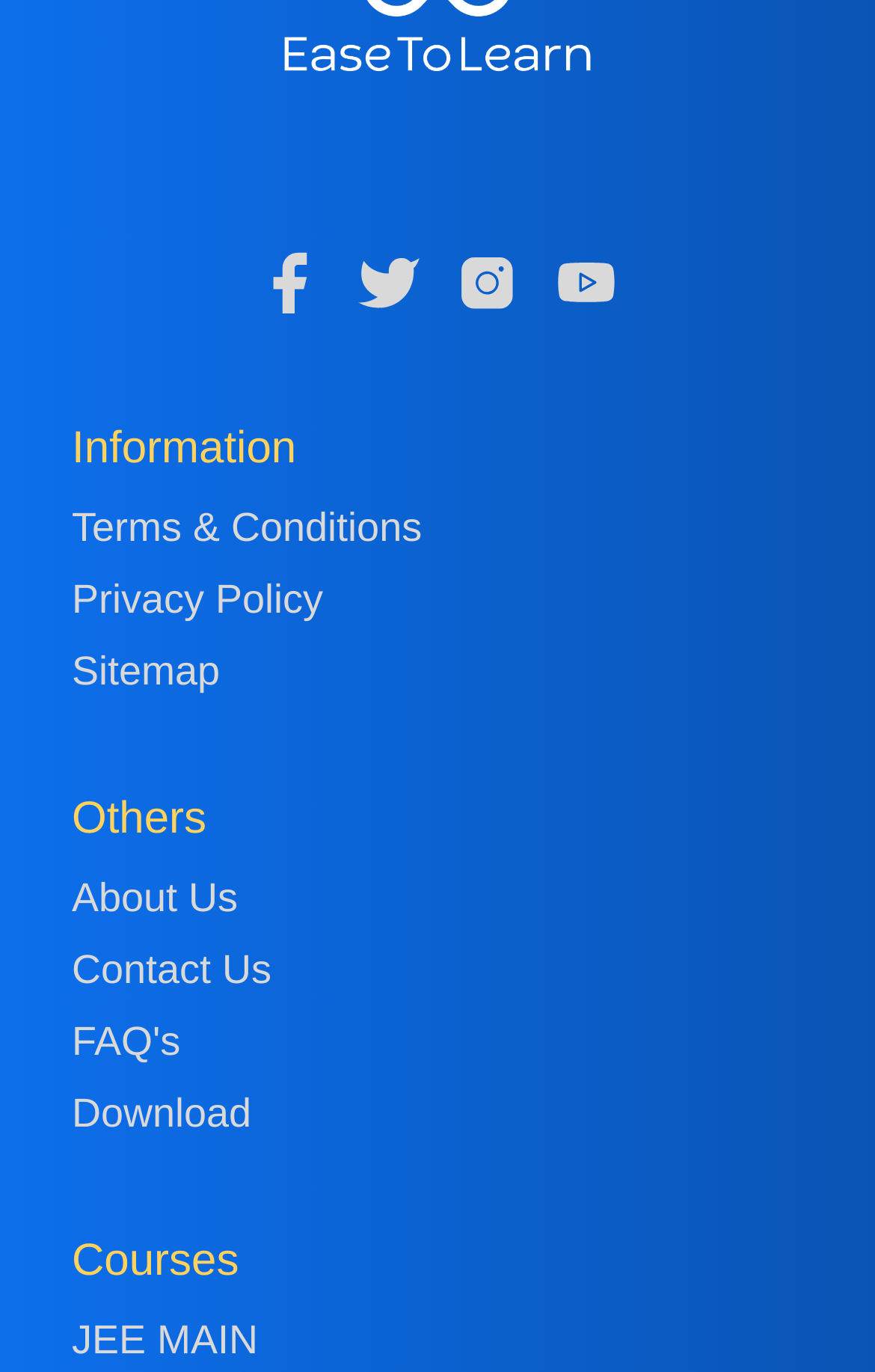Respond to the question below with a single word or phrase: What is the second item under 'Information'?

Privacy Policy